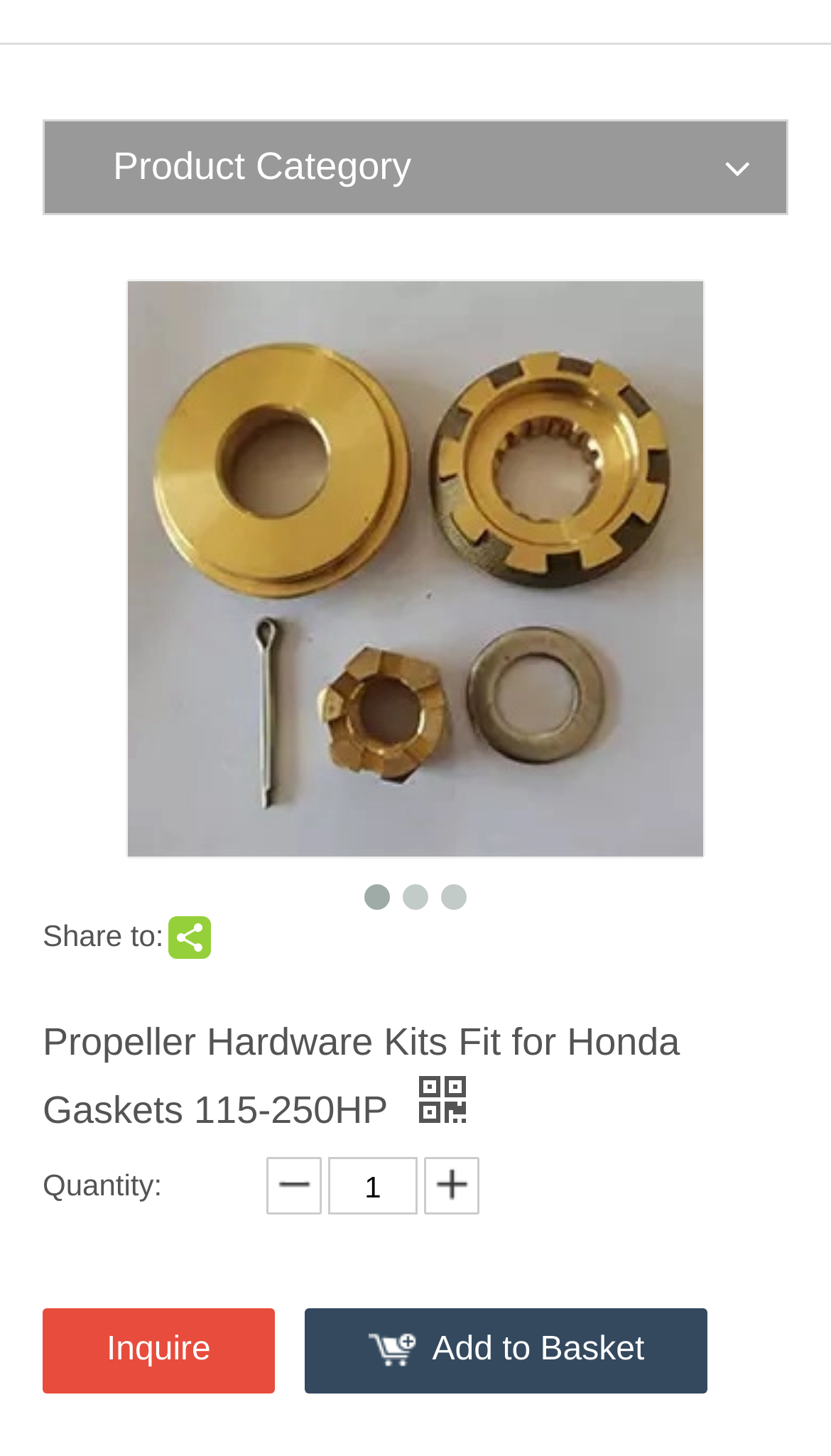Using the elements shown in the image, answer the question comprehensively: What is the name of the product shown on this webpage?

The webpage has a link element with the text 'Propeller Hardware Kits Fit for Honda Gaskets 115-250HP', which is likely the name of the product being displayed on this webpage.